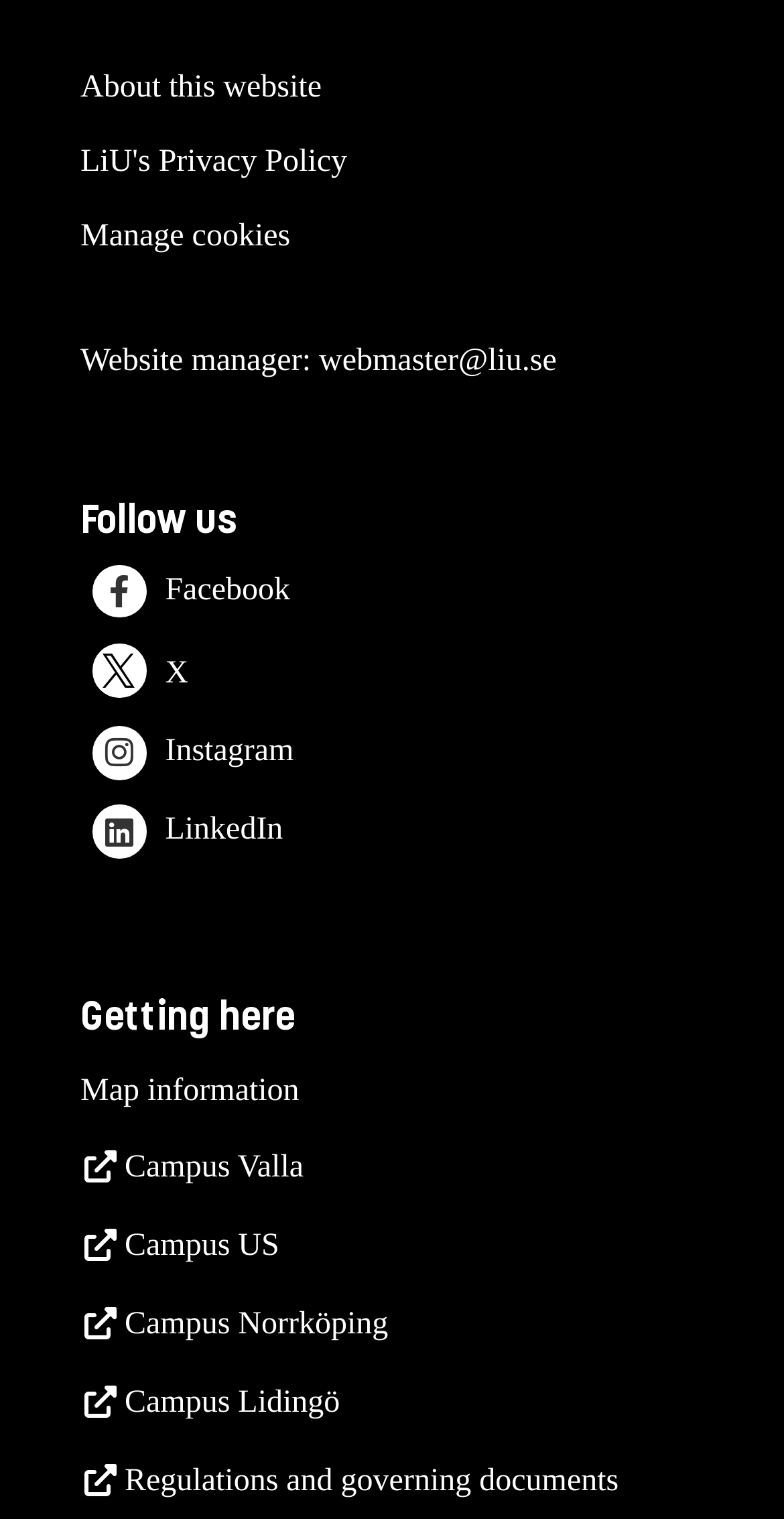What type of document can be found in the 'Regulations and governing documents' section?
Refer to the image and give a detailed answer to the query.

The 'Regulations and governing documents' section likely contains documents related to the rules and regulations of LiU, which can be accessed by clicking on the provided link.